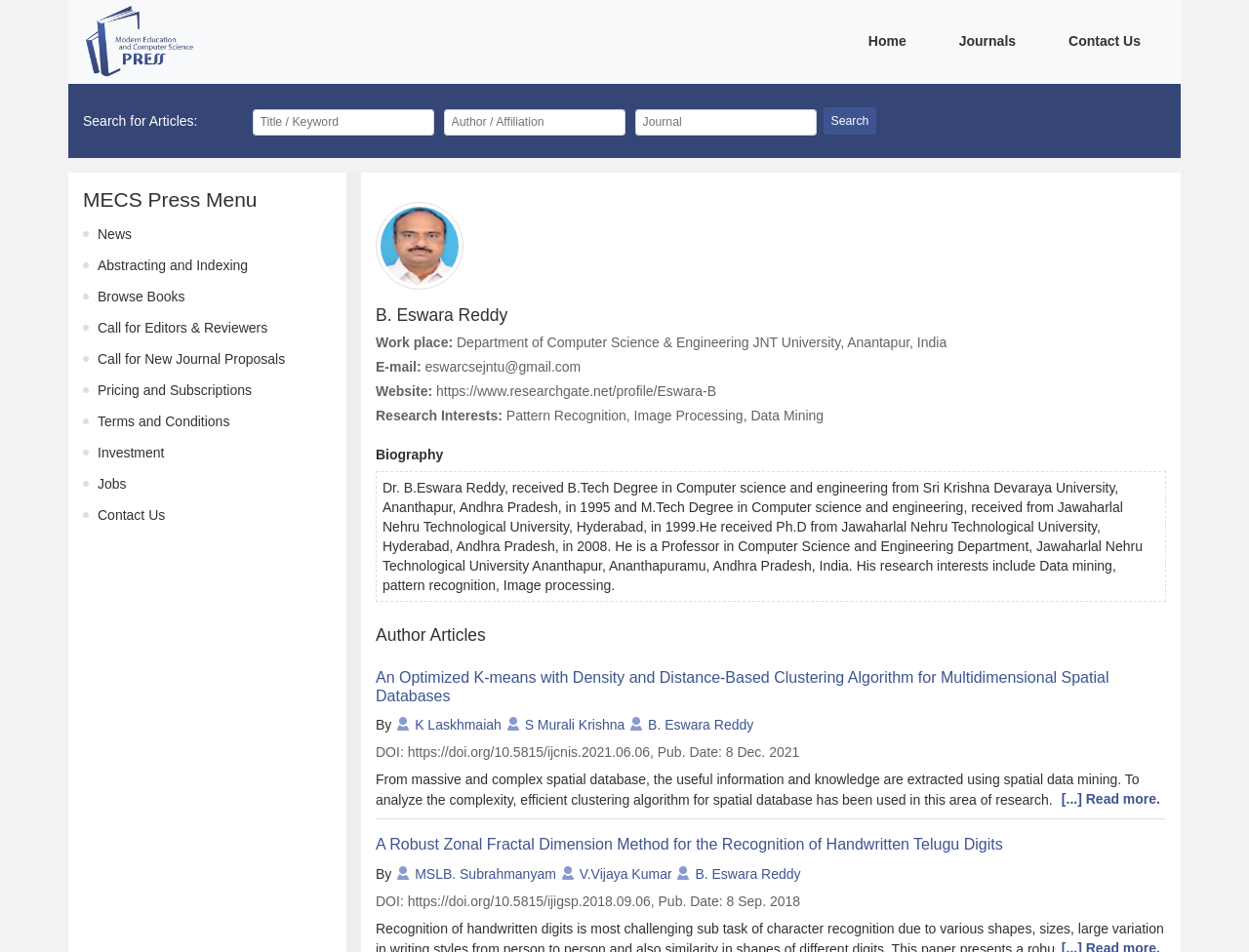Can you find the bounding box coordinates for the element that needs to be clicked to execute this instruction: "View the biography of B. Eswara Reddy"? The coordinates should be given as four float numbers between 0 and 1, i.e., [left, top, right, bottom].

[0.301, 0.469, 0.355, 0.486]